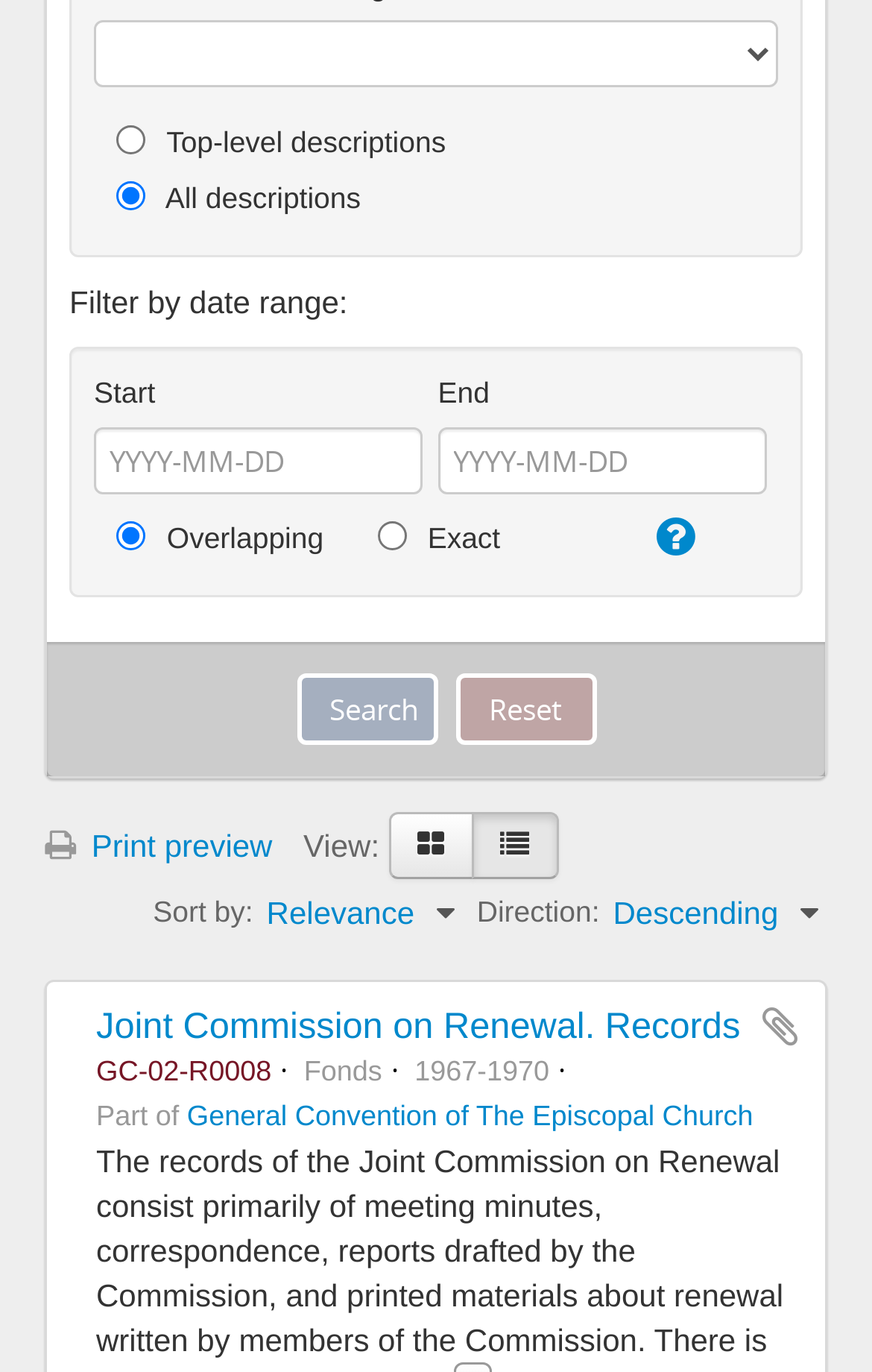Kindly respond to the following question with a single word or a brief phrase: 
What is the function of the button with the '' icon?

Unknown